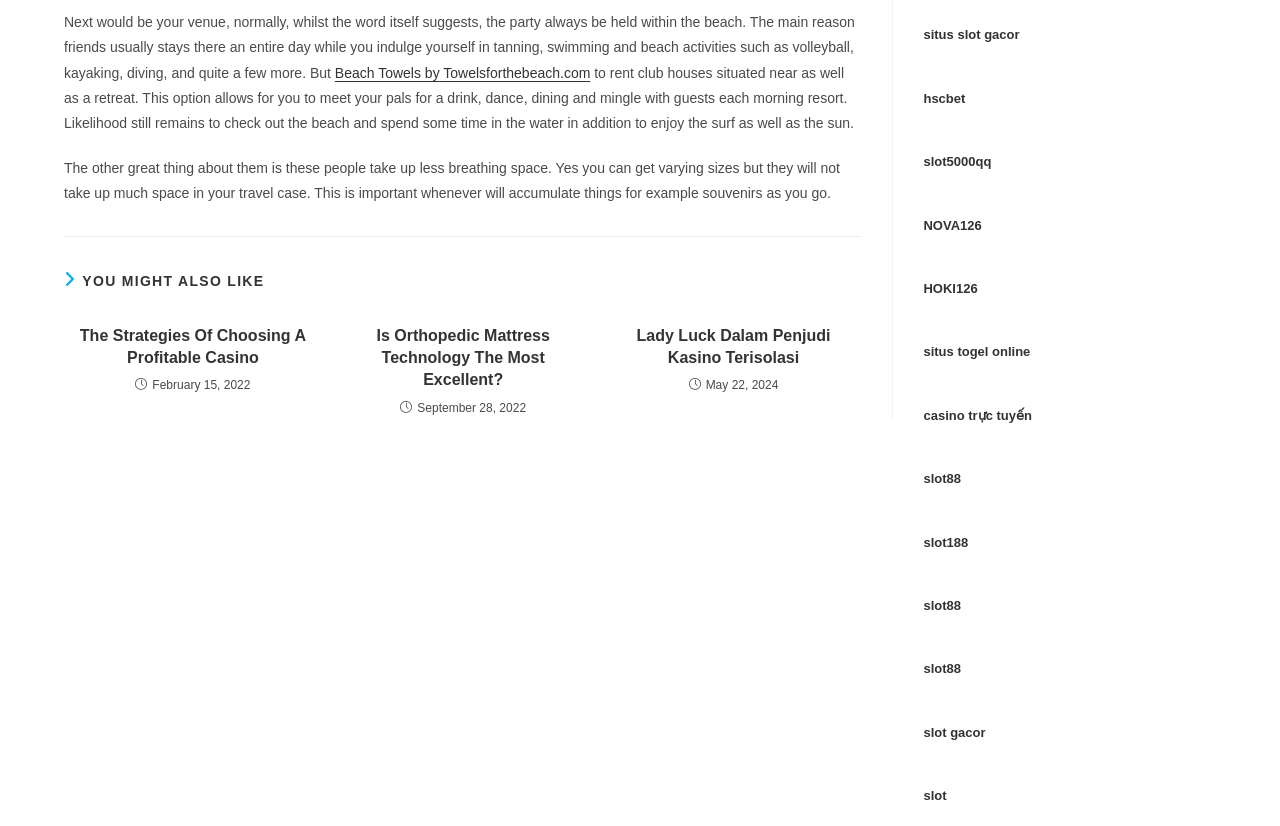Find the bounding box coordinates of the element to click in order to complete this instruction: "Read the article 'The Strategies Of Choosing A Profitable Casino'". The bounding box coordinates must be four float numbers between 0 and 1, denoted as [left, top, right, bottom].

[0.059, 0.393, 0.242, 0.447]